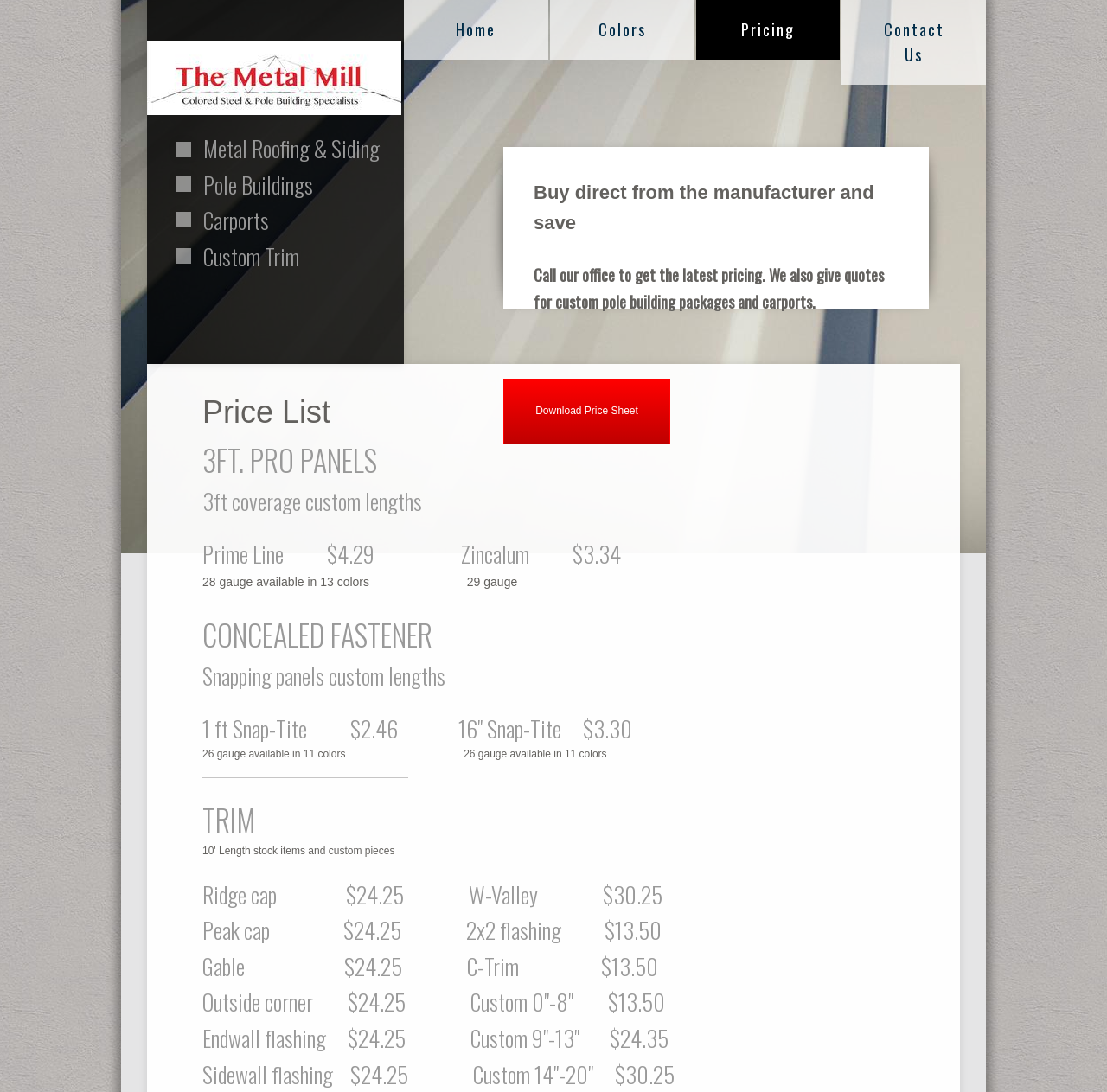Provide the bounding box coordinates of the HTML element this sentence describes: "Download Price Sheet".

[0.455, 0.346, 0.605, 0.407]